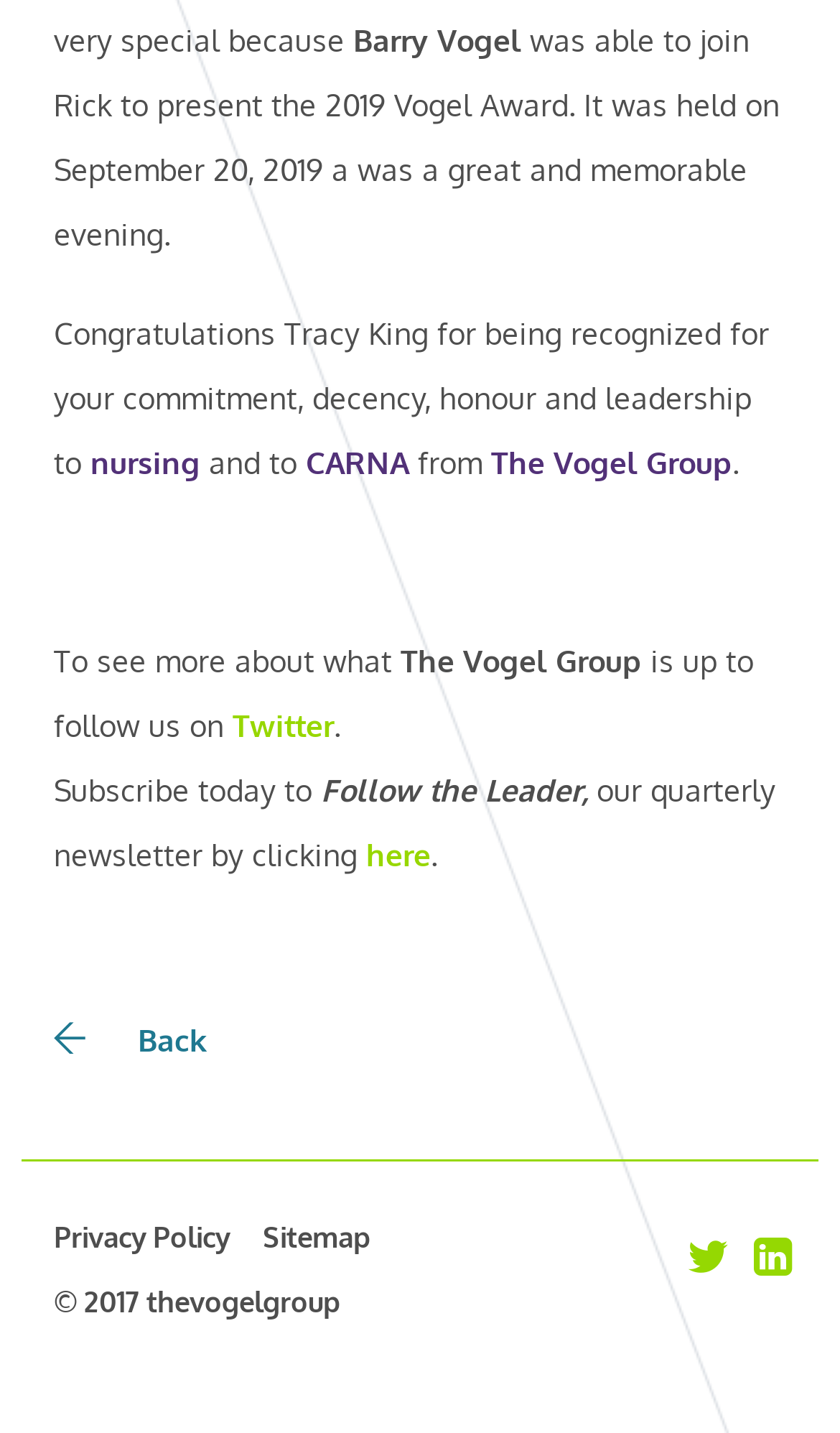Can you find the bounding box coordinates for the UI element given this description: "Privacy Policy"? Provide the coordinates as four float numbers between 0 and 1: [left, top, right, bottom].

[0.064, 0.851, 0.313, 0.875]